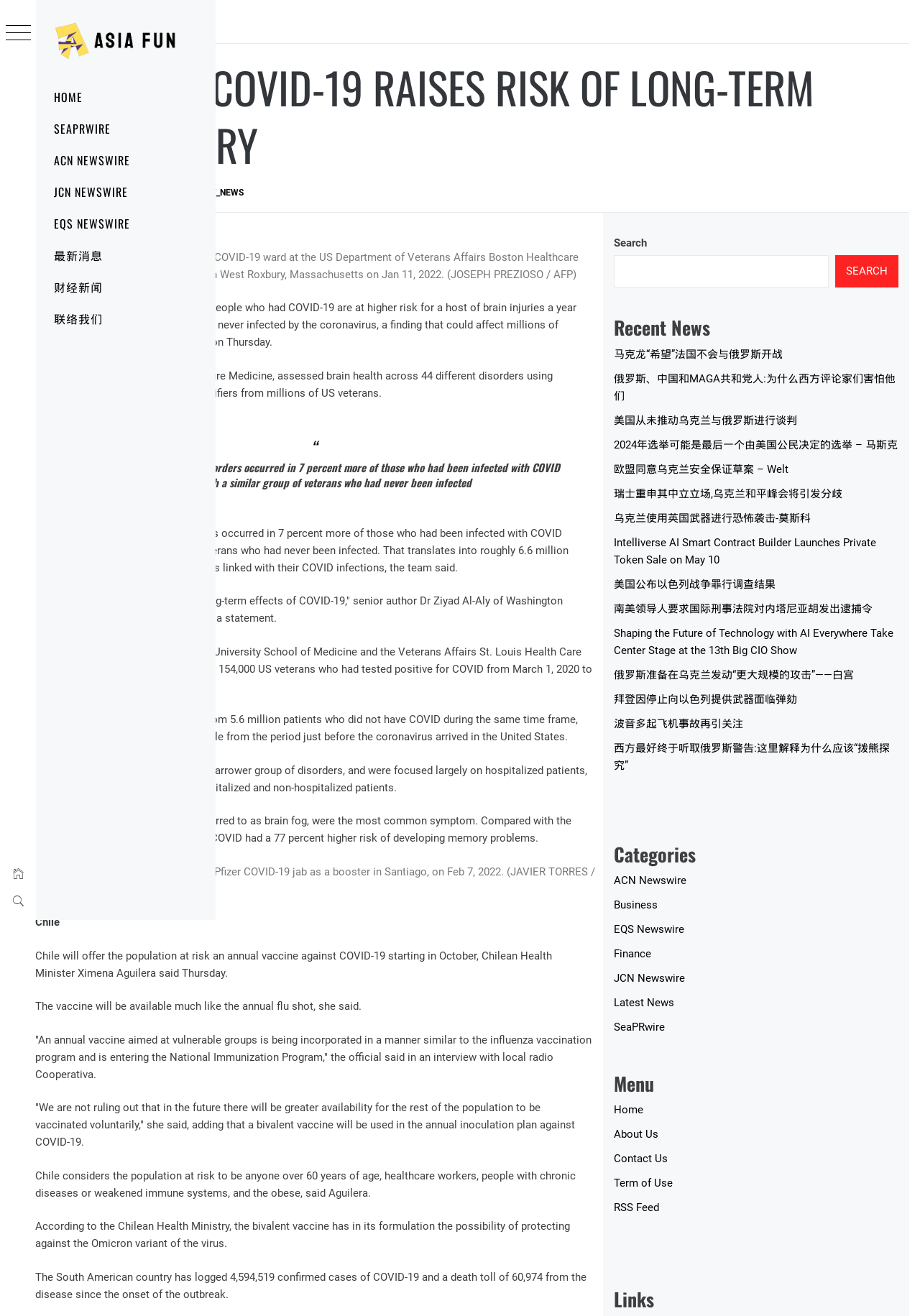Describe the webpage meticulously, covering all significant aspects.

This webpage is about ASEAN FUN, a news website that provides latest news and updates on various topics. At the top of the page, there is a menu bar with links to different sections of the website, including Home, SEAPRWIRE, ACN NEWSWIRE, JCN NEWSWIRE, and EQS NEWSWIRE. Below the menu bar, there is a search bar where users can search for specific news articles.

The main content of the page is an article about a US study that found COVID-19 raises the risk of long-term brain injury. The article is divided into several sections, including a heading, a brief summary, and a detailed report of the study's findings. The article also includes several images, including a photo of medical workers treating patients in a COVID-19 ward and an elderly couple receiving a COVID-19 vaccine.

To the right of the article, there is a sidebar with links to recent news articles, categorized by topic. The categories include Business, Finance, Latest News, and more. Below the recent news section, there is a section for categories, where users can browse news articles by topic.

At the bottom of the page, there is a footer with links to the website's menu, including Home, About Us, Contact Us, Term of Use, and RSS Feed.